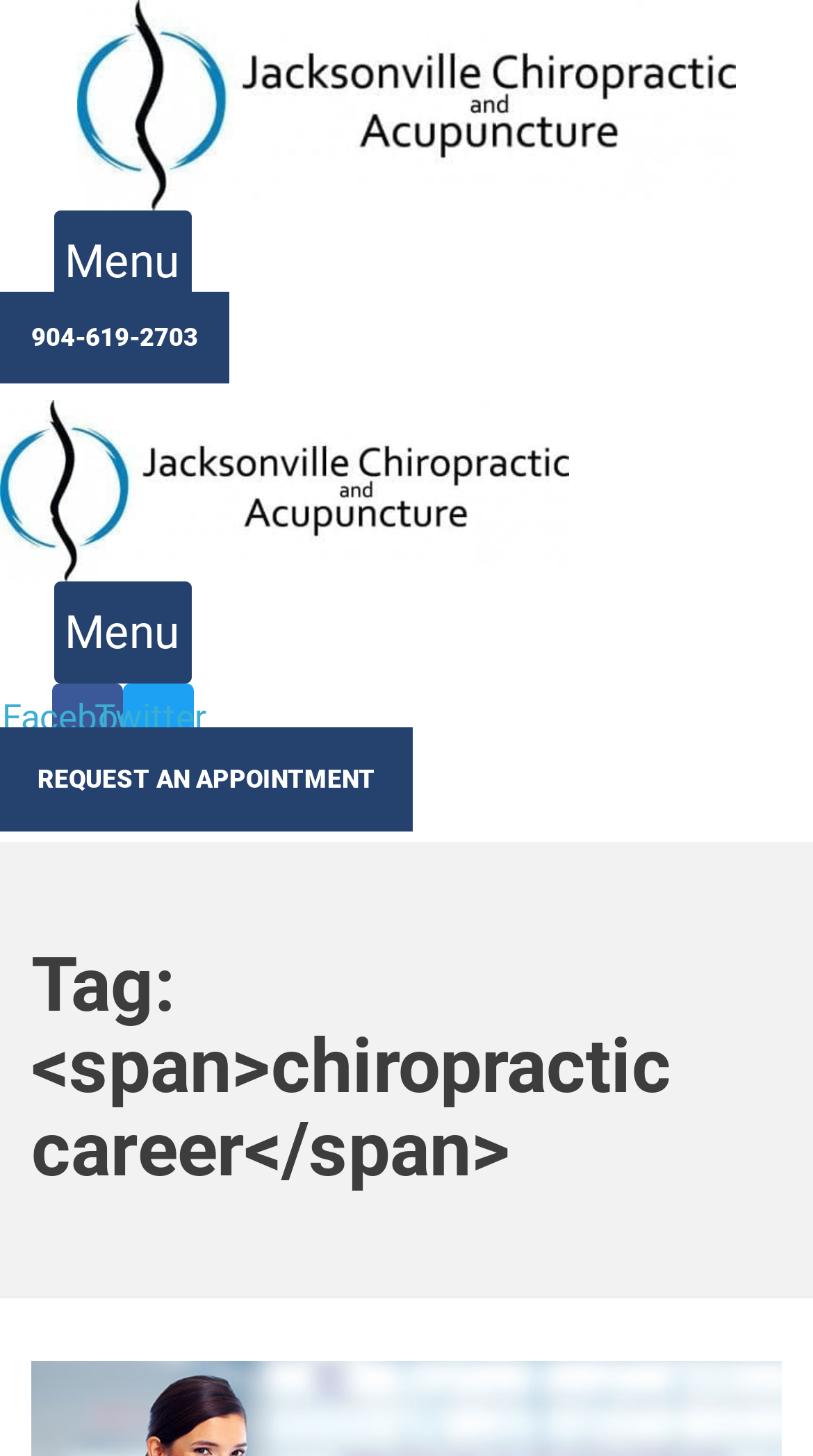Give a one-word or one-phrase response to the question: 
What is the website's domain name?

jacksonvillechiropractic.com